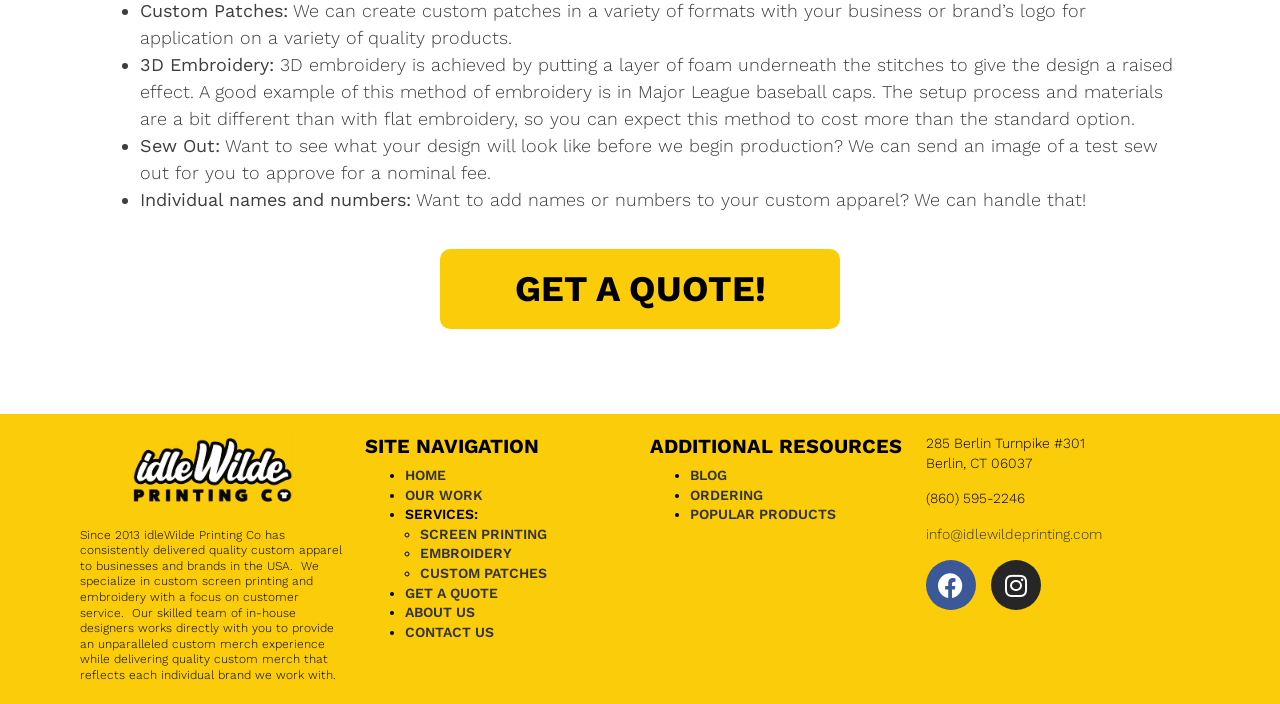Please find the bounding box coordinates of the clickable region needed to complete the following instruction: "Learn more about embroidery services". The bounding box coordinates must consist of four float numbers between 0 and 1, i.e., [left, top, right, bottom].

[0.328, 0.775, 0.4, 0.797]